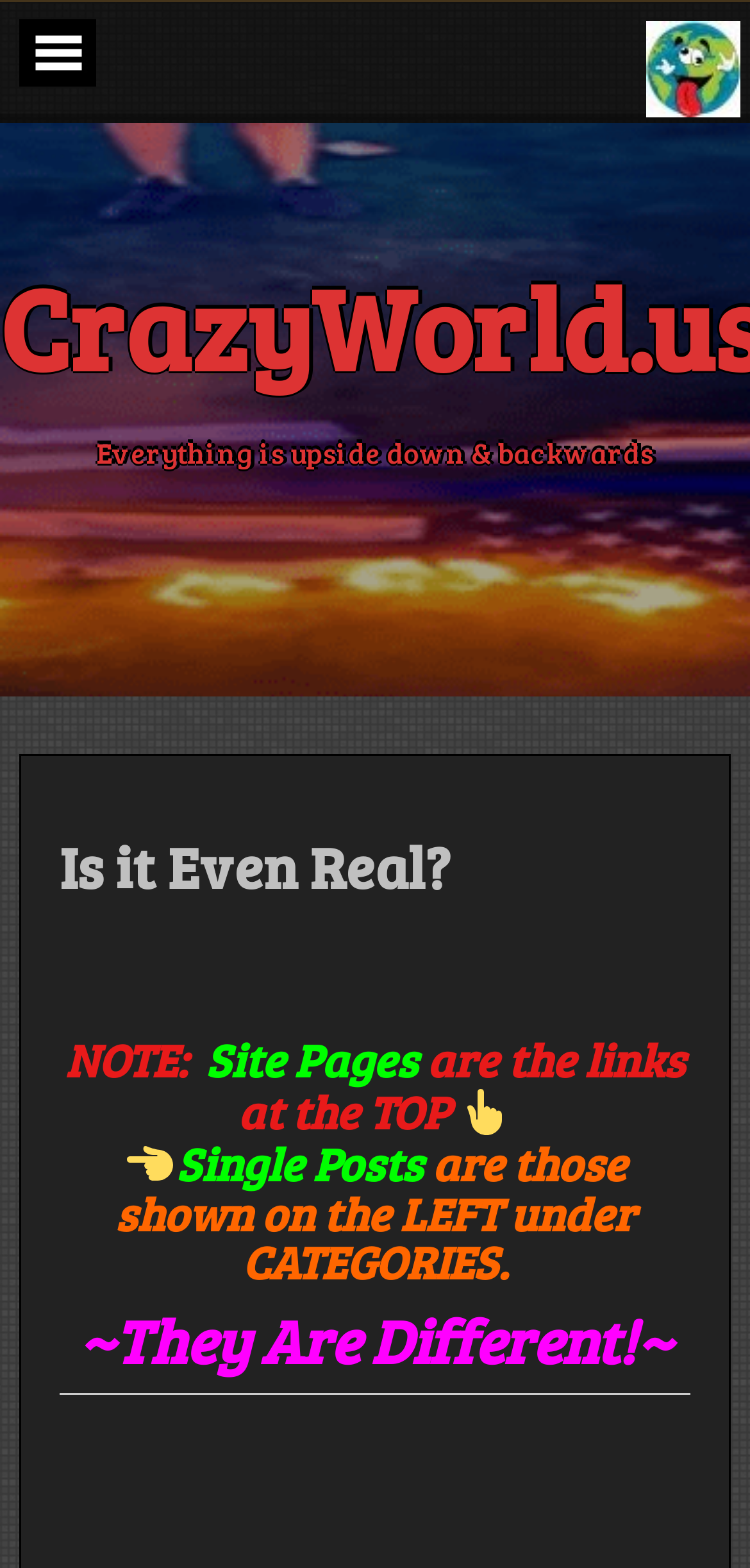What is the tone of the webpage?
Based on the image, provide a one-word or brief-phrase response.

Humorous